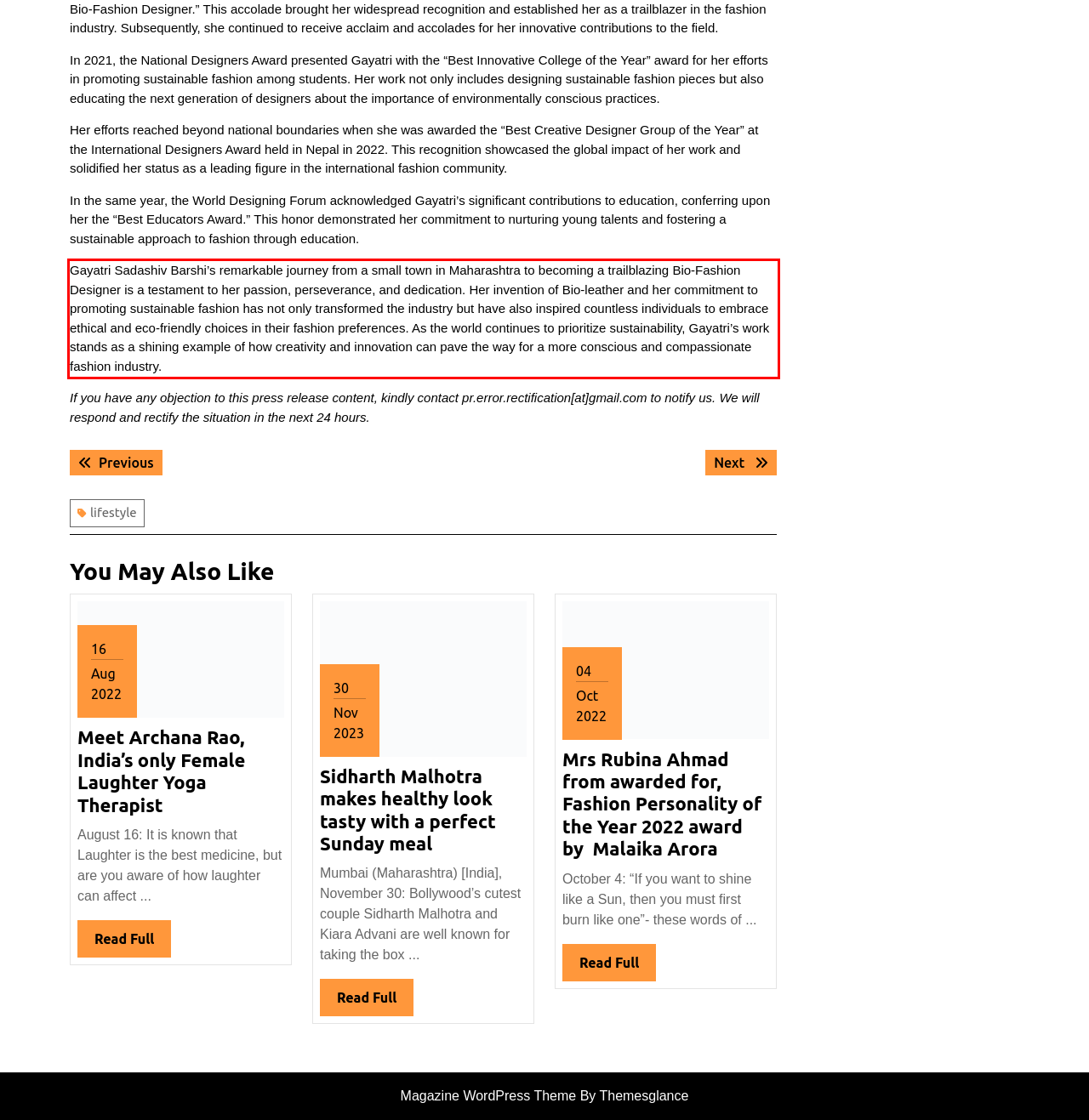You have a screenshot of a webpage with a red bounding box. Identify and extract the text content located inside the red bounding box.

Gayatri Sadashiv Barshi’s remarkable journey from a small town in Maharashtra to becoming a trailblazing Bio-Fashion Designer is a testament to her passion, perseverance, and dedication. Her invention of Bio-leather and her commitment to promoting sustainable fashion has not only transformed the industry but have also inspired countless individuals to embrace ethical and eco-friendly choices in their fashion preferences. As the world continues to prioritize sustainability, Gayatri’s work stands as a shining example of how creativity and innovation can pave the way for a more conscious and compassionate fashion industry.